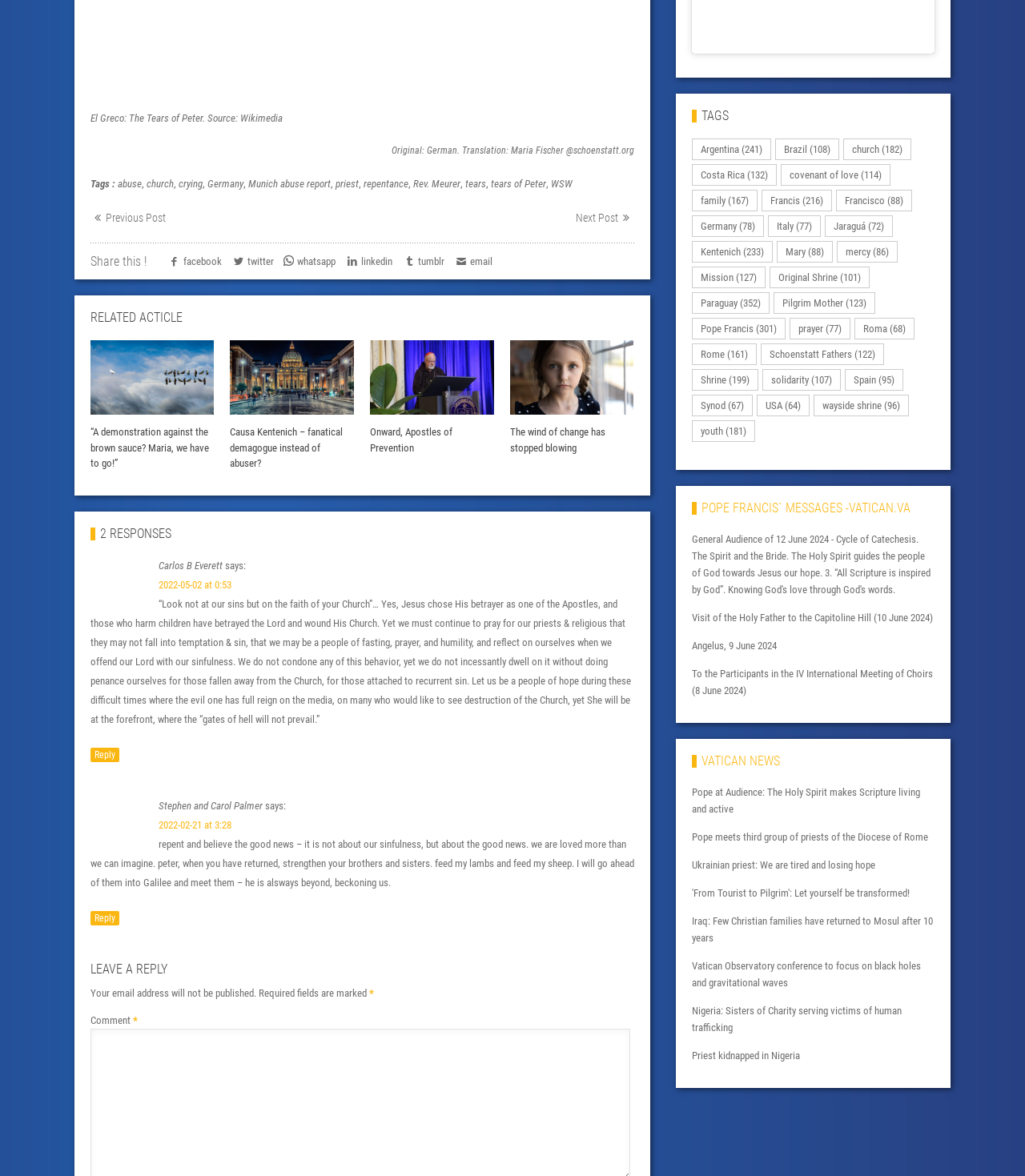Indicate the bounding box coordinates of the clickable region to achieve the following instruction: "Share this post on Facebook."

[0.163, 0.217, 0.216, 0.227]